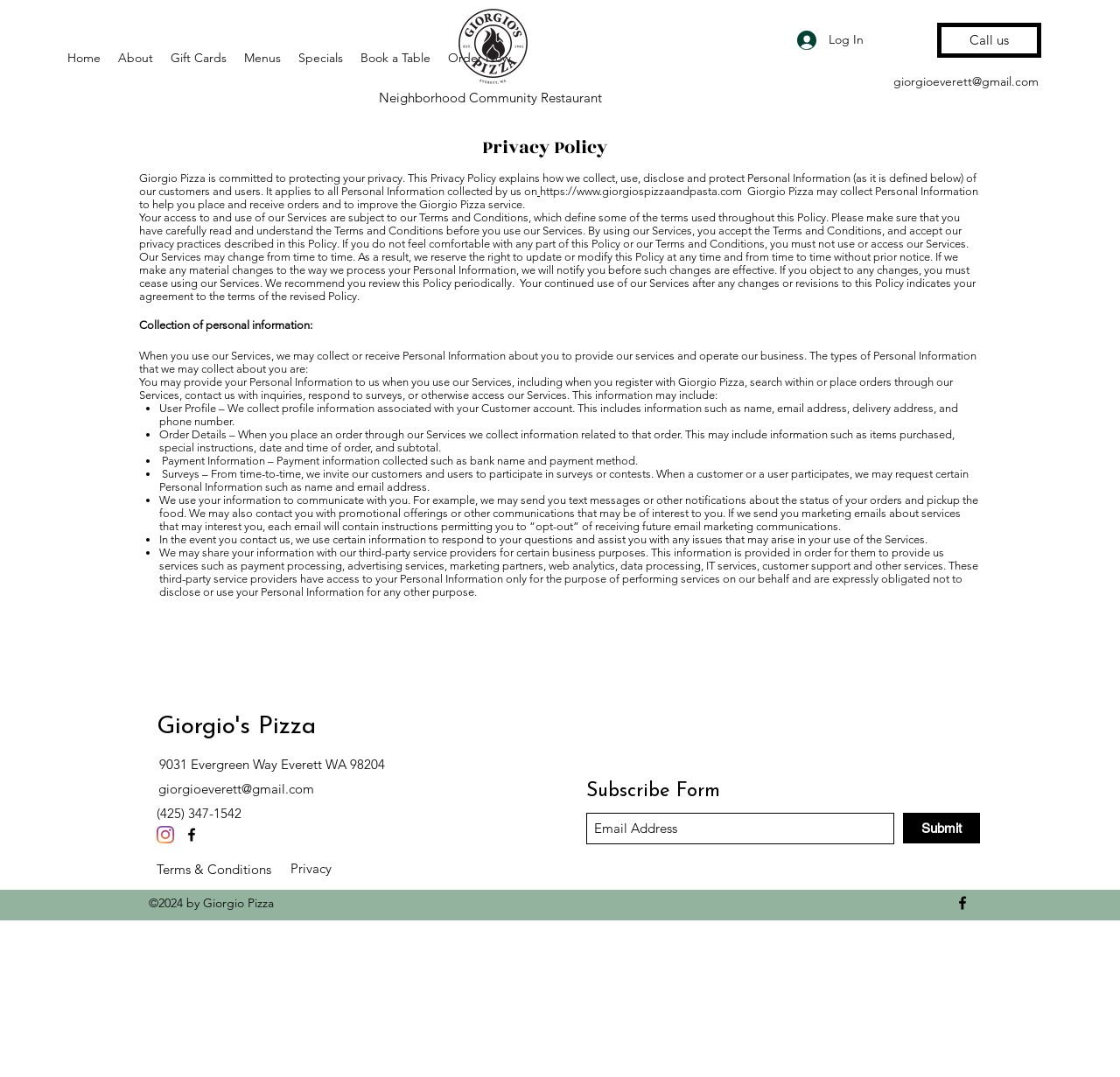Please give the bounding box coordinates of the area that should be clicked to fulfill the following instruction: "Click on the Subscribe button". The coordinates should be in the format of four float numbers from 0 to 1, i.e., [left, top, right, bottom].

[0.806, 0.754, 0.875, 0.783]